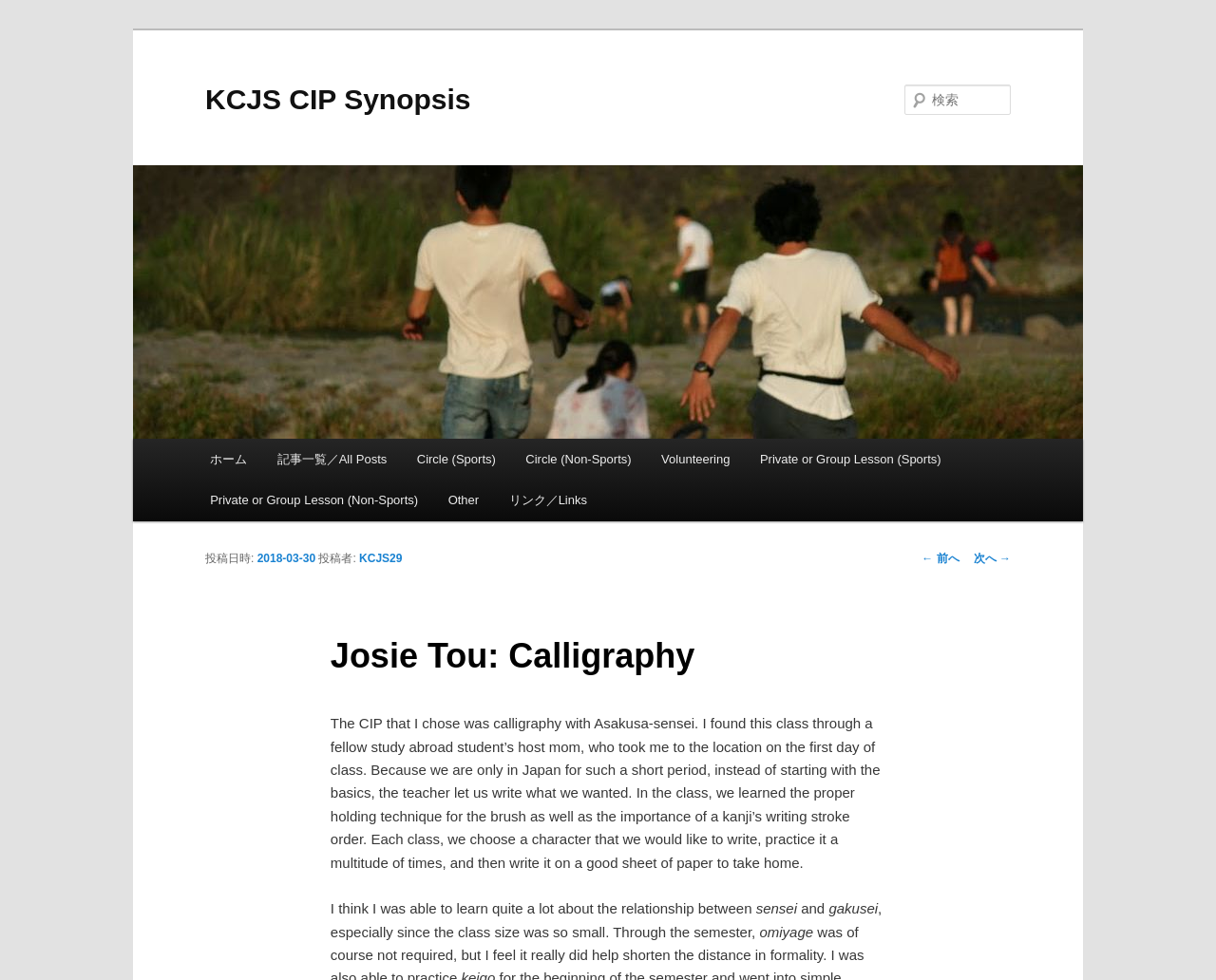Using the element description: "Wix.com", determine the bounding box coordinates. The coordinates should be in the format [left, top, right, bottom], with values between 0 and 1.

None